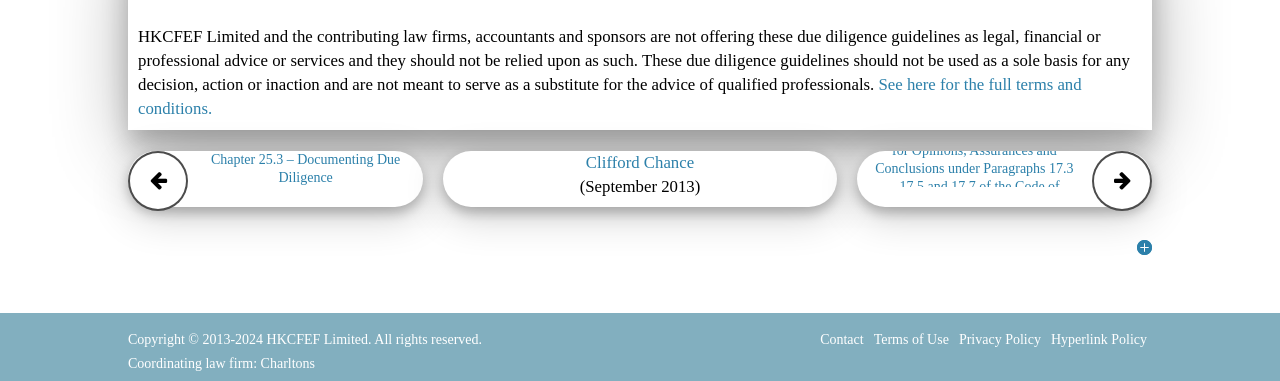What is the copyright year range of HKCFEF Limited?
Examine the image closely and answer the question with as much detail as possible.

I found the copyright information at the bottom of the webpage, which states 'Copyright © 2013-2024 HKCFEF Limited. All rights reserved.'